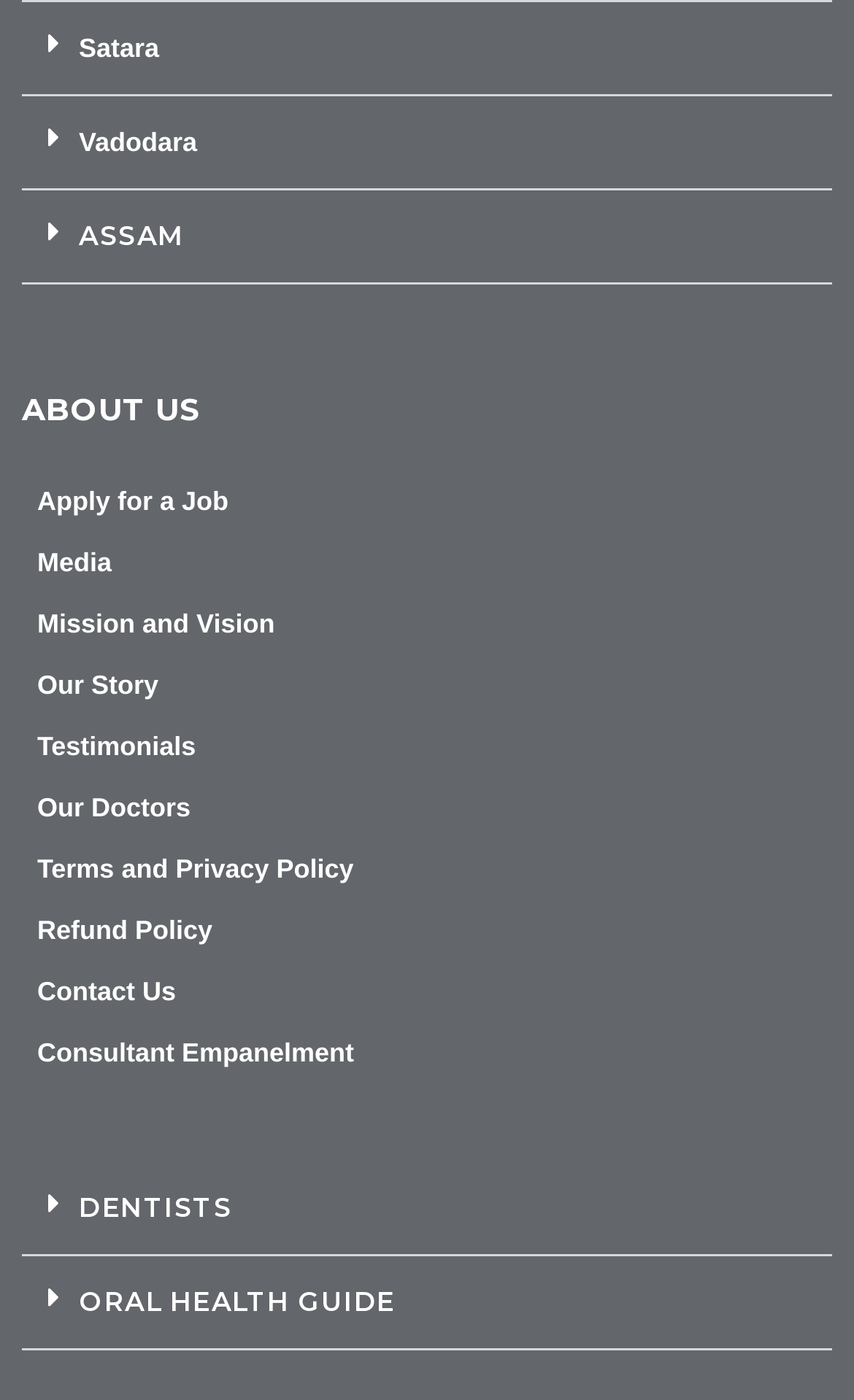Based on the element description: "Media", identify the bounding box coordinates for this UI element. The coordinates must be four float numbers between 0 and 1, listed as [left, top, right, bottom].

[0.044, 0.387, 0.974, 0.415]